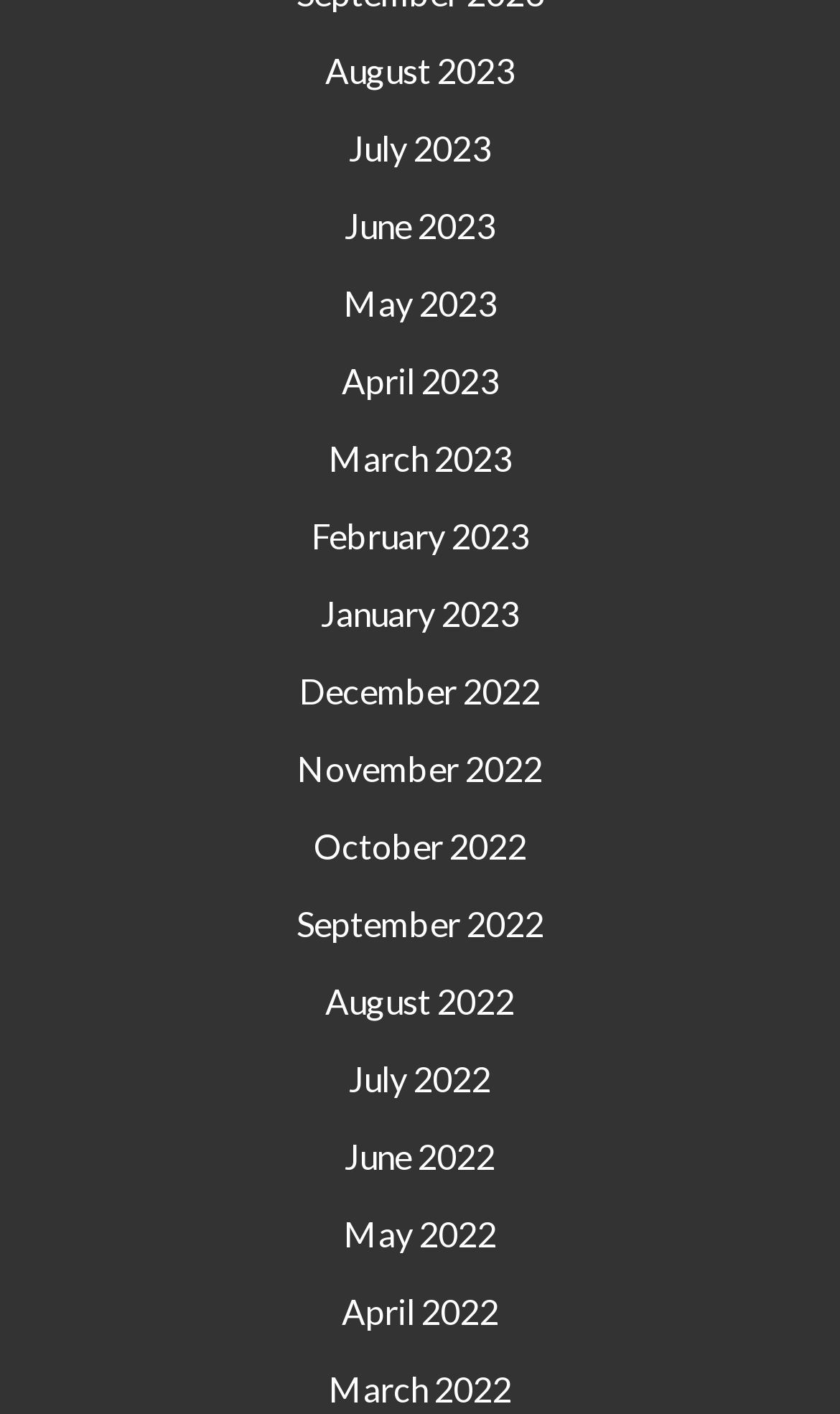Use a single word or phrase to answer the question:
Are the months listed in chronological order?

Yes